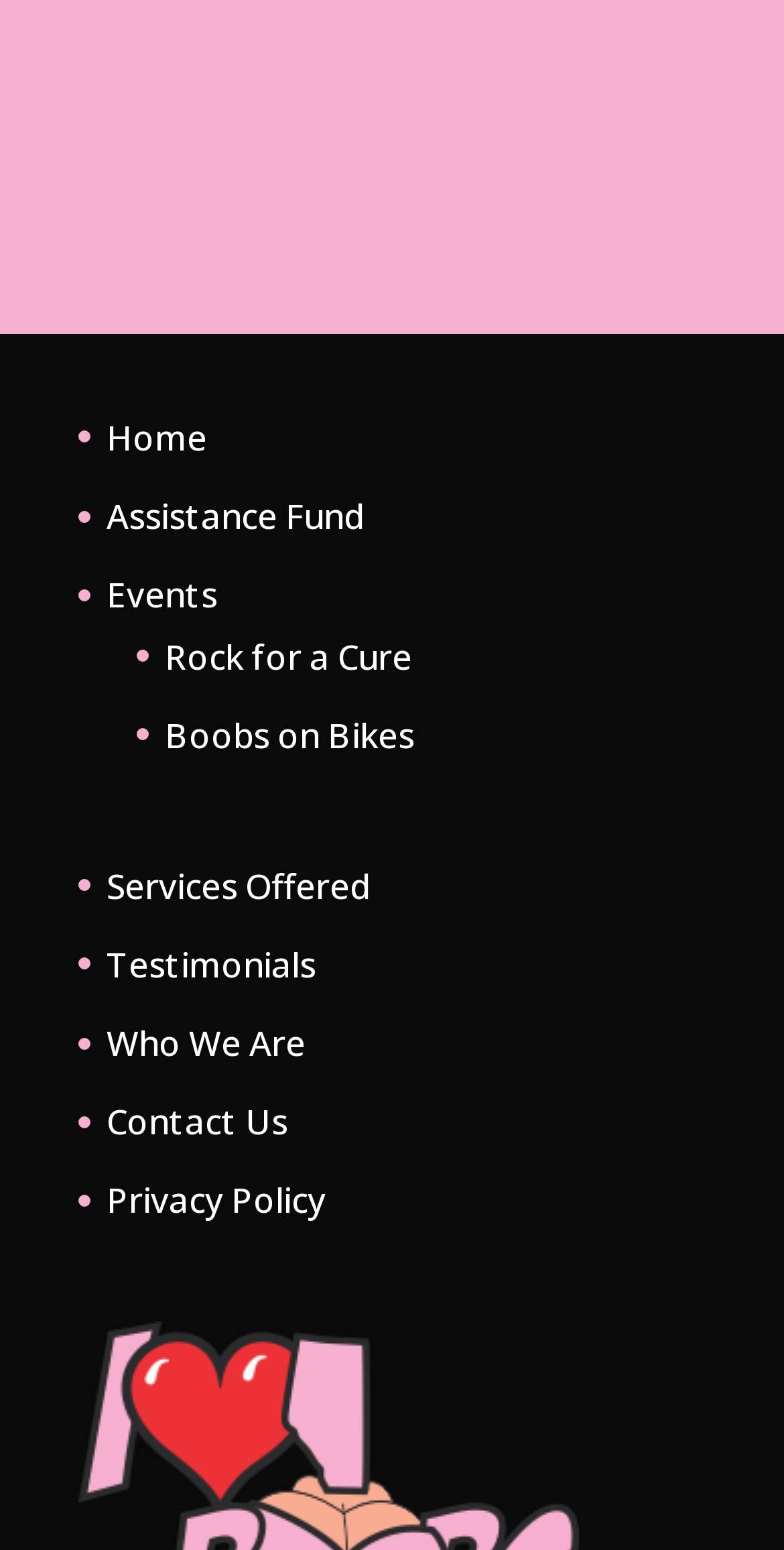Find the bounding box coordinates of the clickable element required to execute the following instruction: "go to home page". Provide the coordinates as four float numbers between 0 and 1, i.e., [left, top, right, bottom].

[0.136, 0.267, 0.264, 0.297]